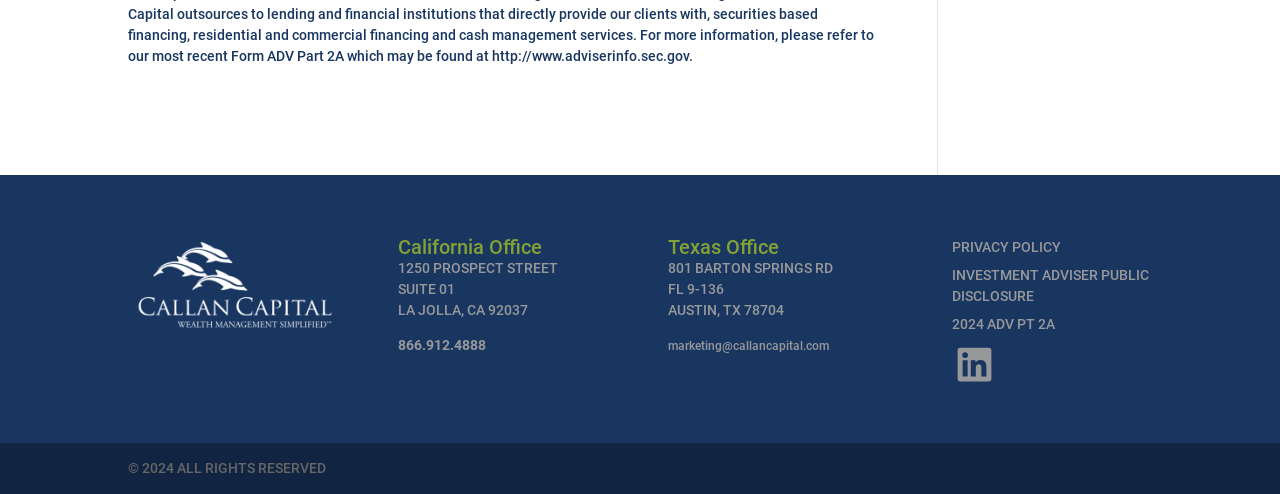Please respond to the question using a single word or phrase:
What is the address of the California Office?

1250 PROSPECT STREET